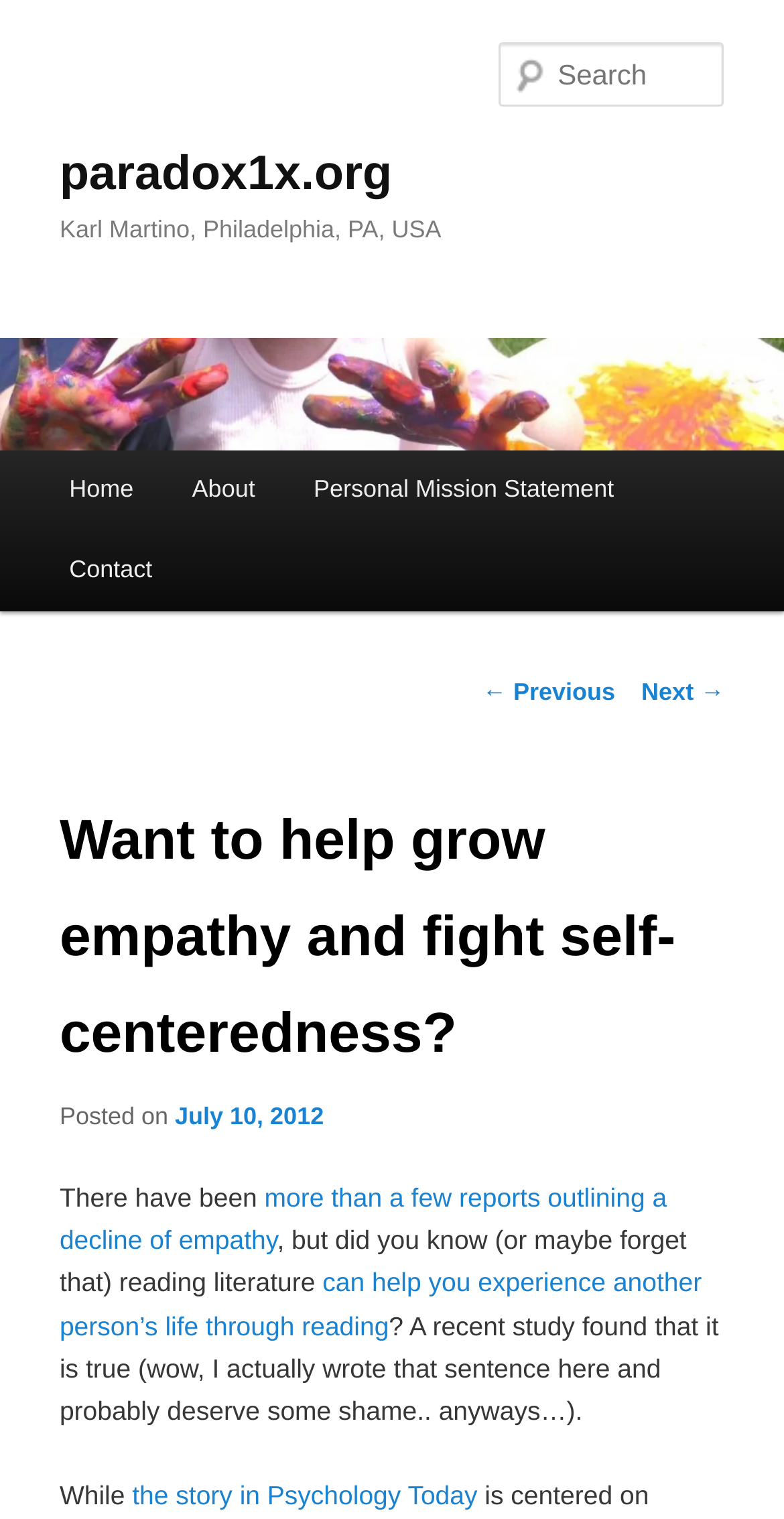Answer the question with a brief word or phrase:
What is the author's location?

Philadelphia, PA, USA